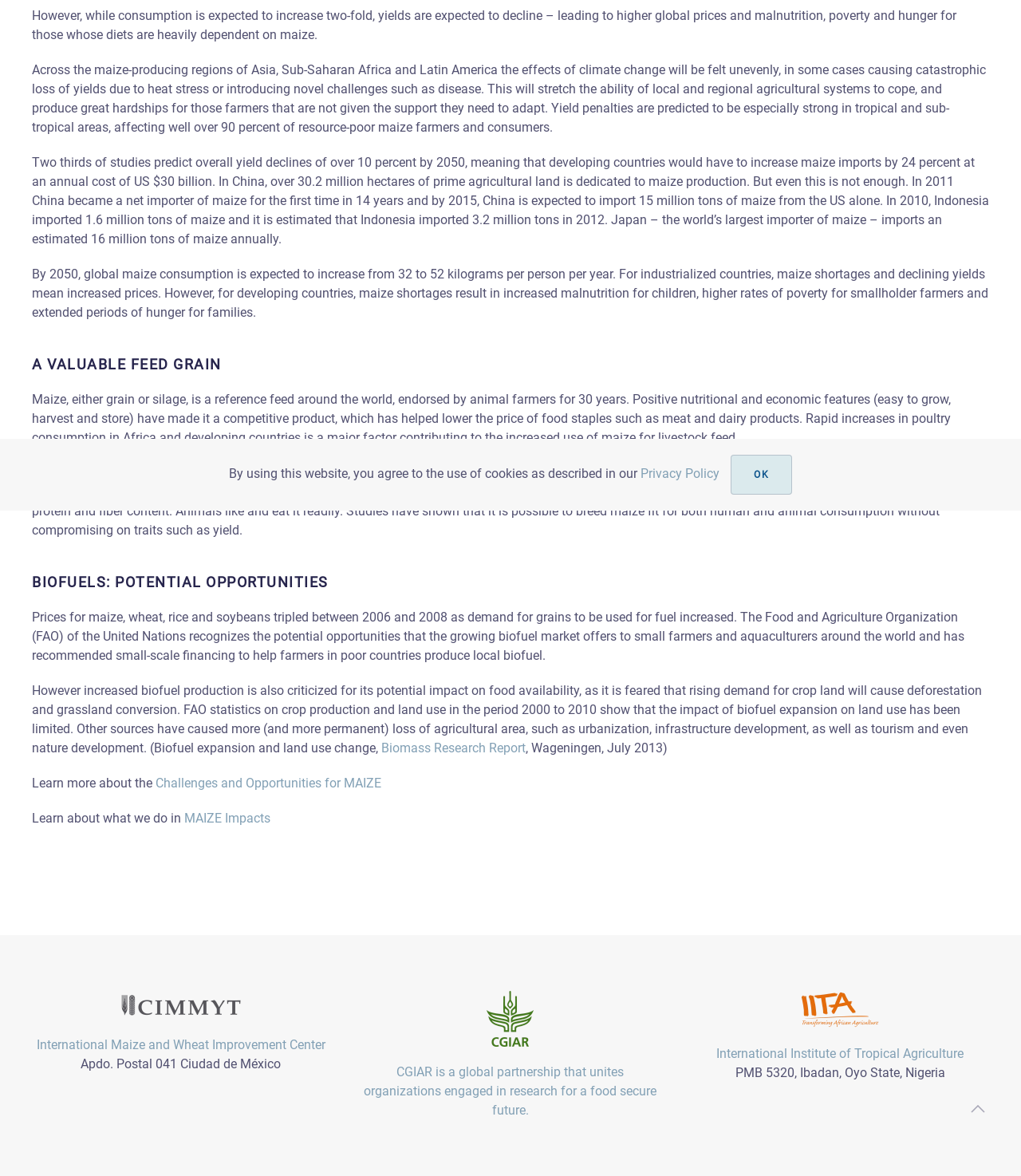Identify the bounding box for the given UI element using the description provided. Coordinates should be in the format (top-left x, top-left y, bottom-right x, bottom-right y) and must be between 0 and 1. Here is the description: aria-label="Back to top"

[0.947, 0.936, 0.969, 0.95]